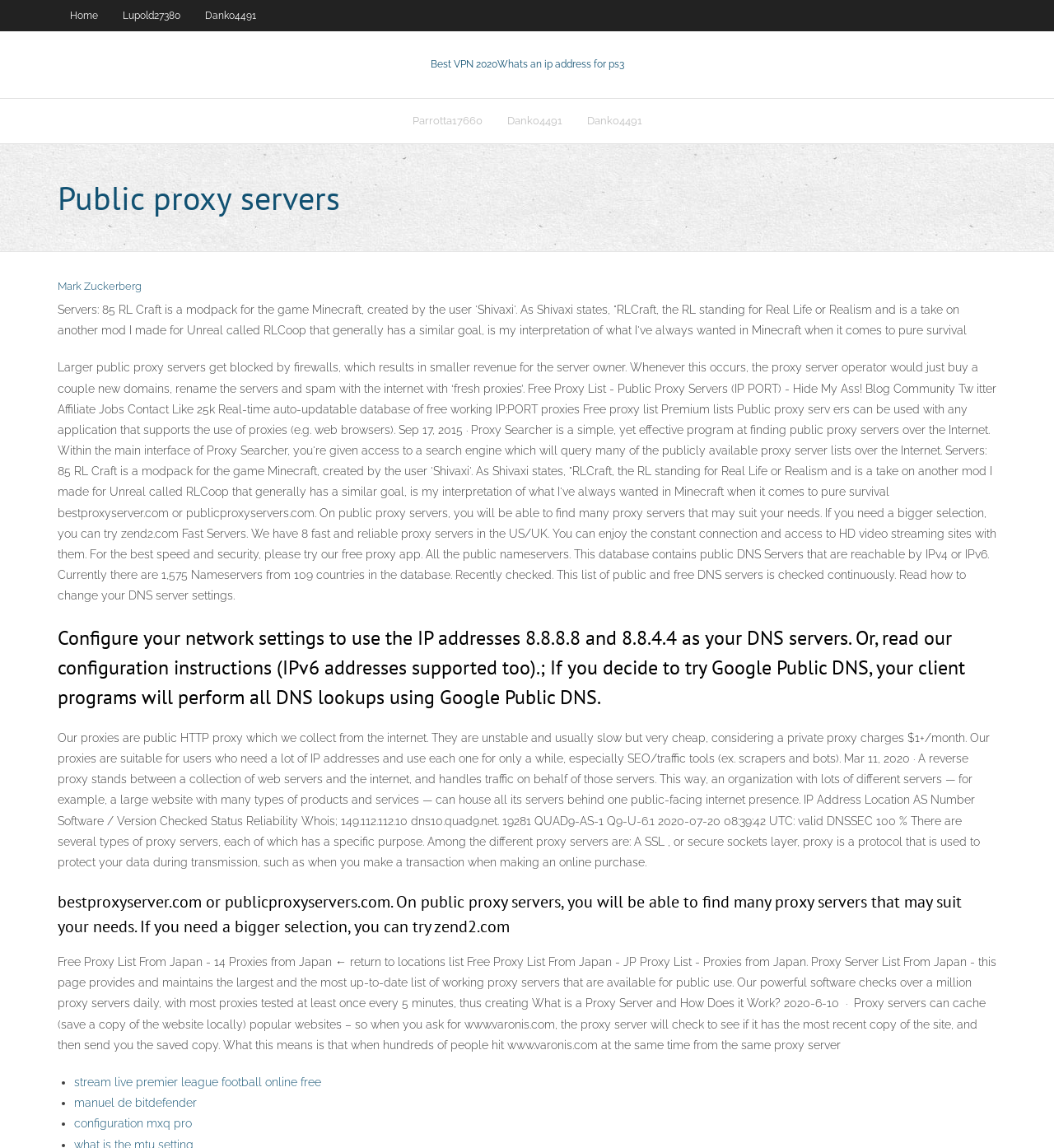Highlight the bounding box coordinates of the element that should be clicked to carry out the following instruction: "Click on the 'manuel de bitdefender' link". The coordinates must be given as four float numbers ranging from 0 to 1, i.e., [left, top, right, bottom].

[0.07, 0.955, 0.187, 0.966]